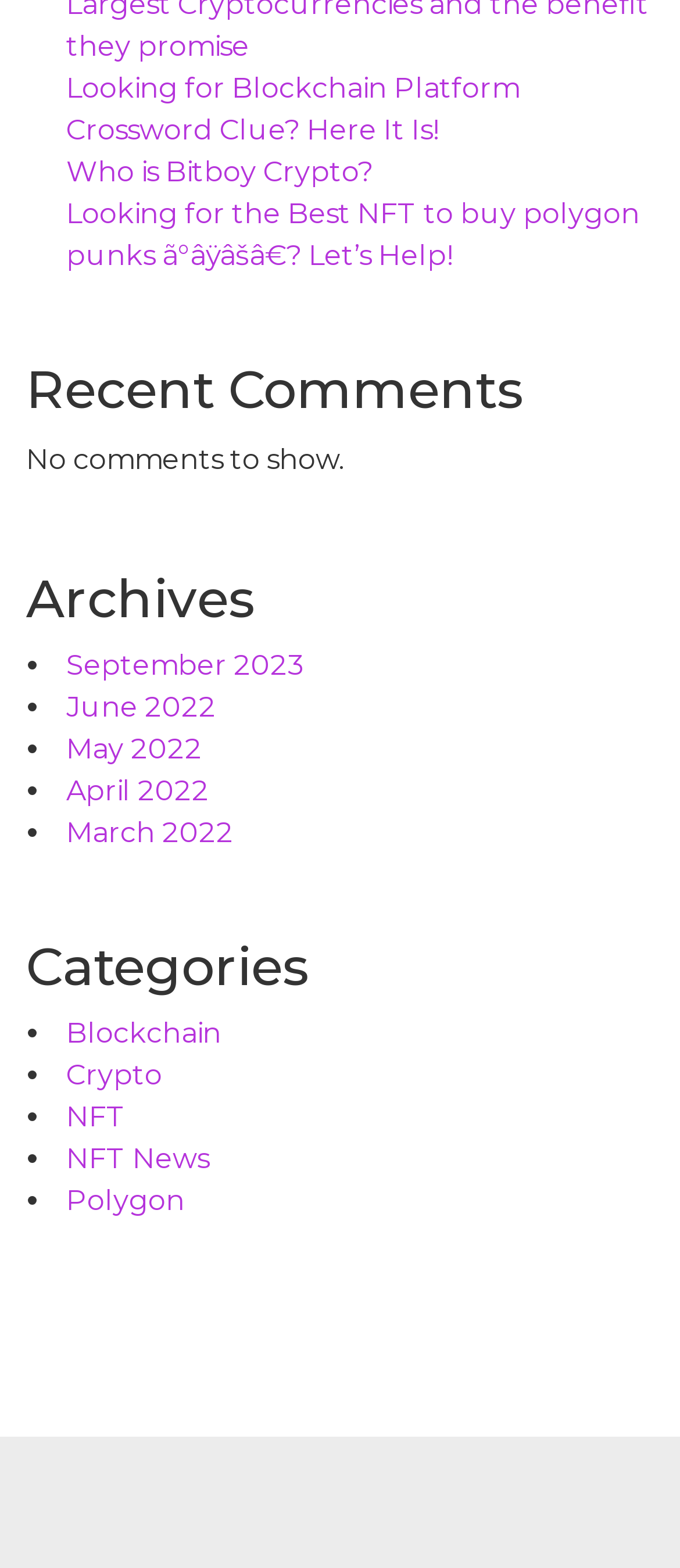How many categories are listed on the webpage?
Based on the image, give a one-word or short phrase answer.

5